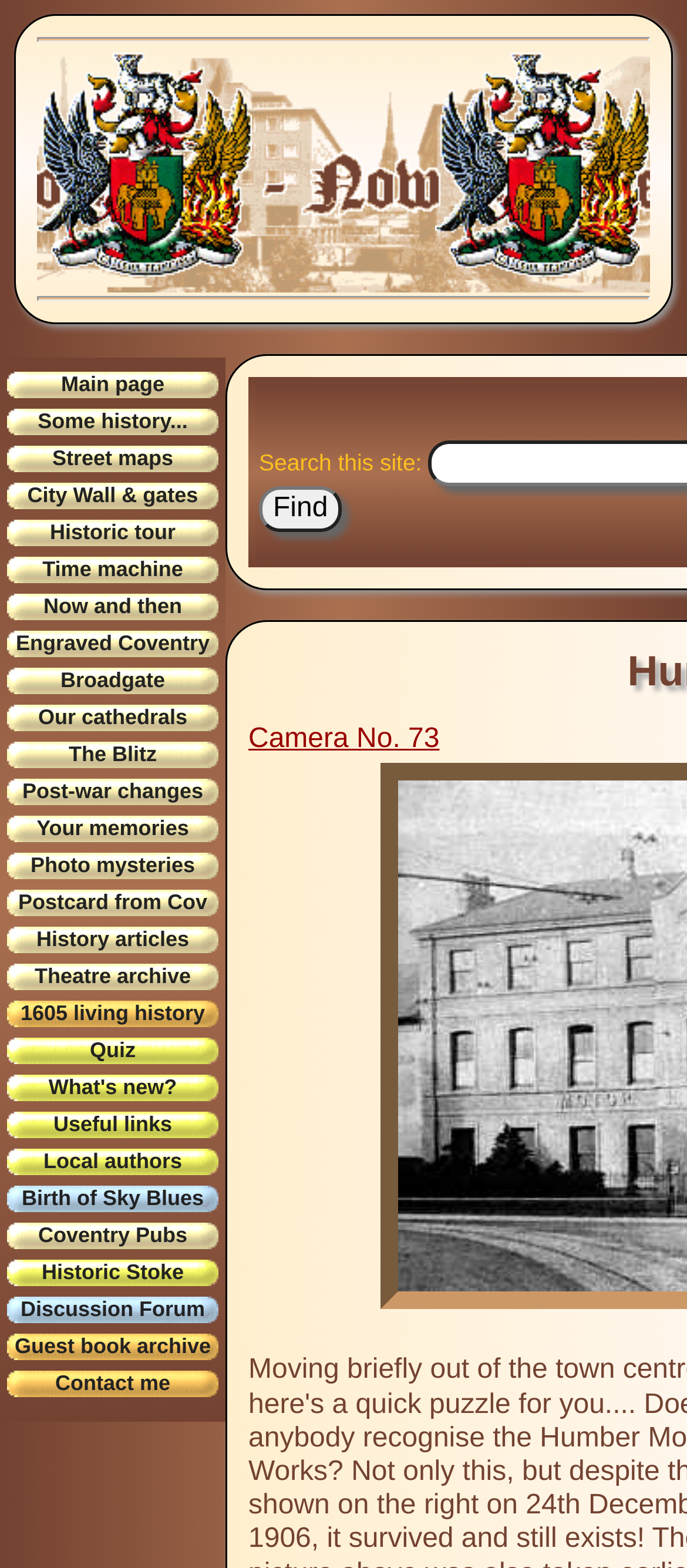Please specify the bounding box coordinates of the clickable region to carry out the following instruction: "Click on the 'Now and then' link". The coordinates should be four float numbers between 0 and 1, in the format [left, top, right, bottom].

[0.01, 0.379, 0.318, 0.396]